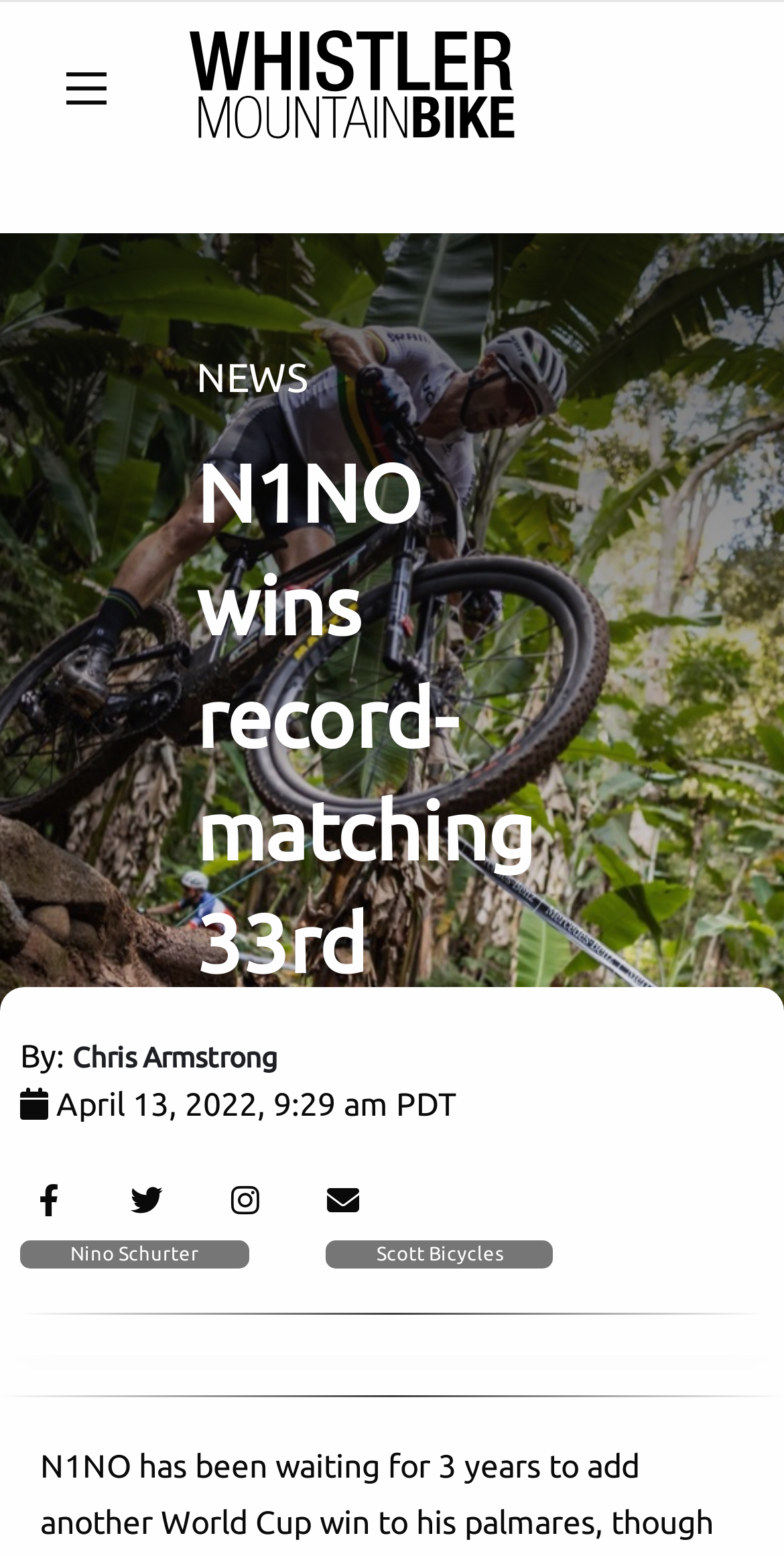Answer this question in one word or a short phrase: Who is the author of the news article?

Chris Armstrong